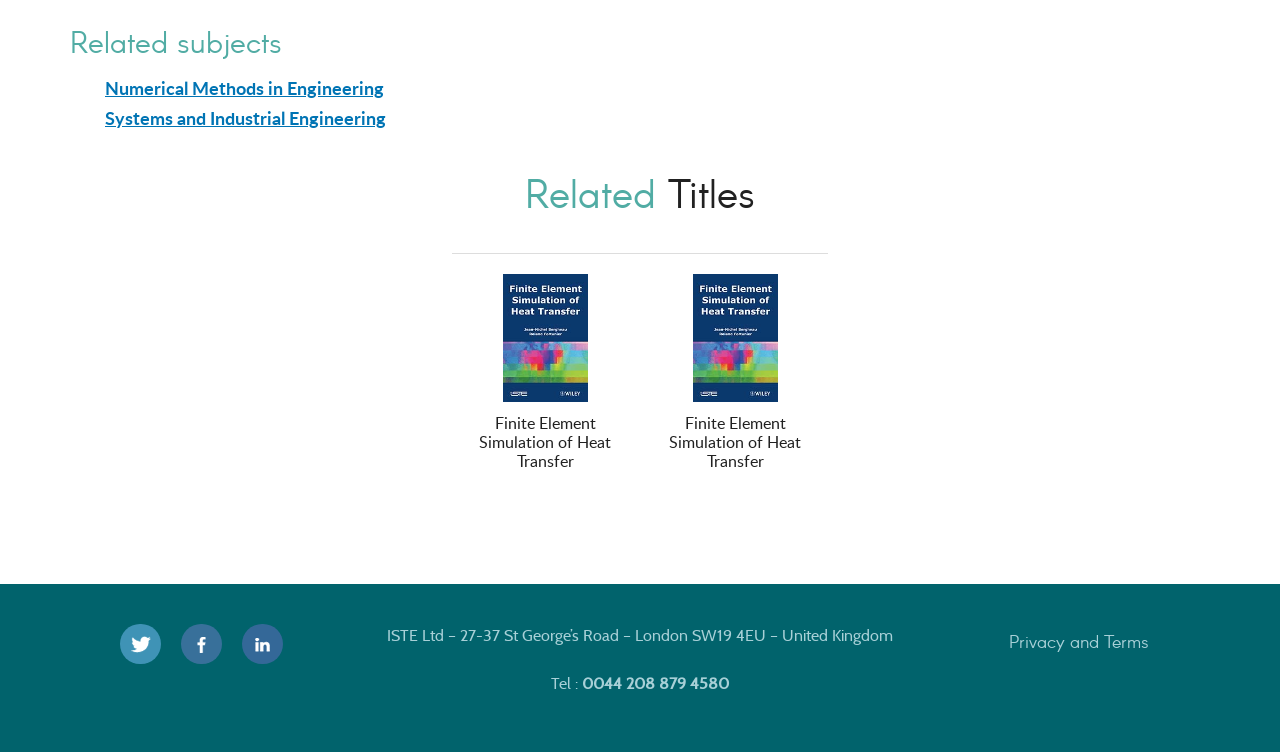What is the link at the bottom right corner of the page?
Based on the image, respond with a single word or phrase.

Privacy and Terms